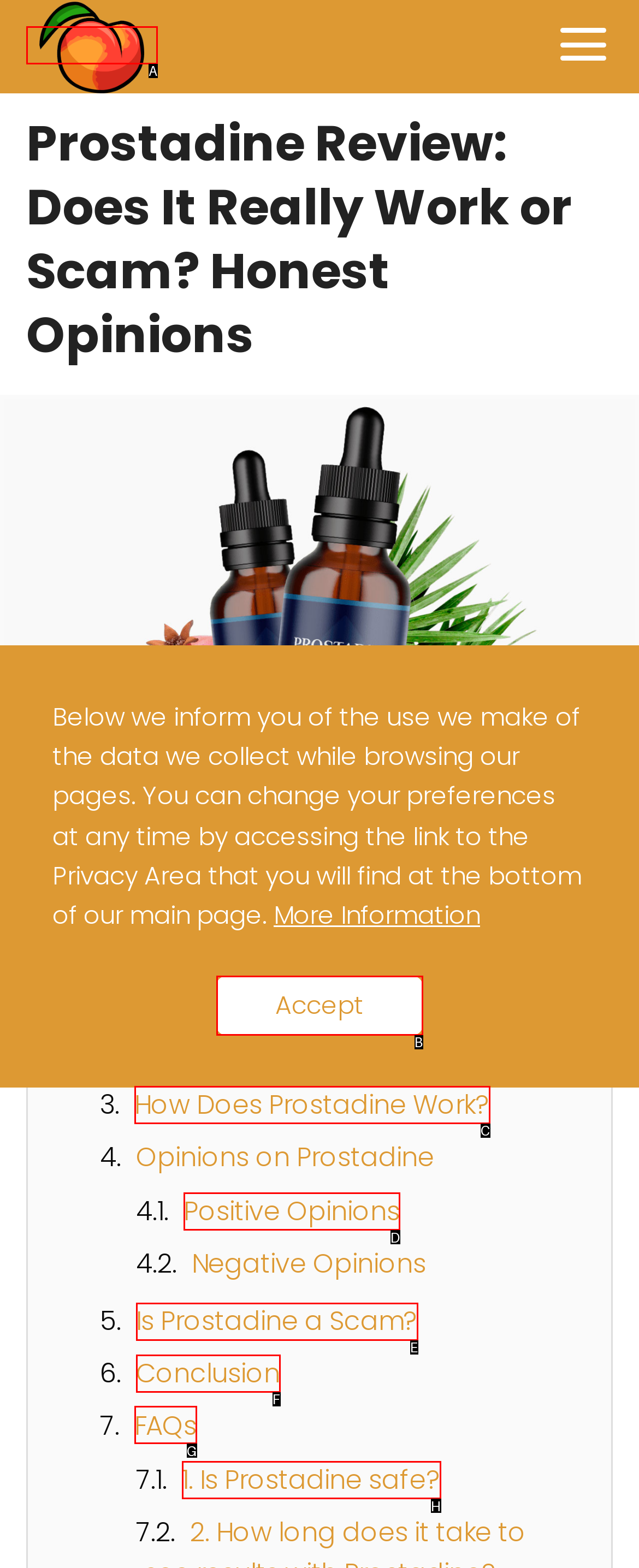Based on the description: How Does Prostadine Work?, select the HTML element that best fits. Reply with the letter of the correct choice from the options given.

C